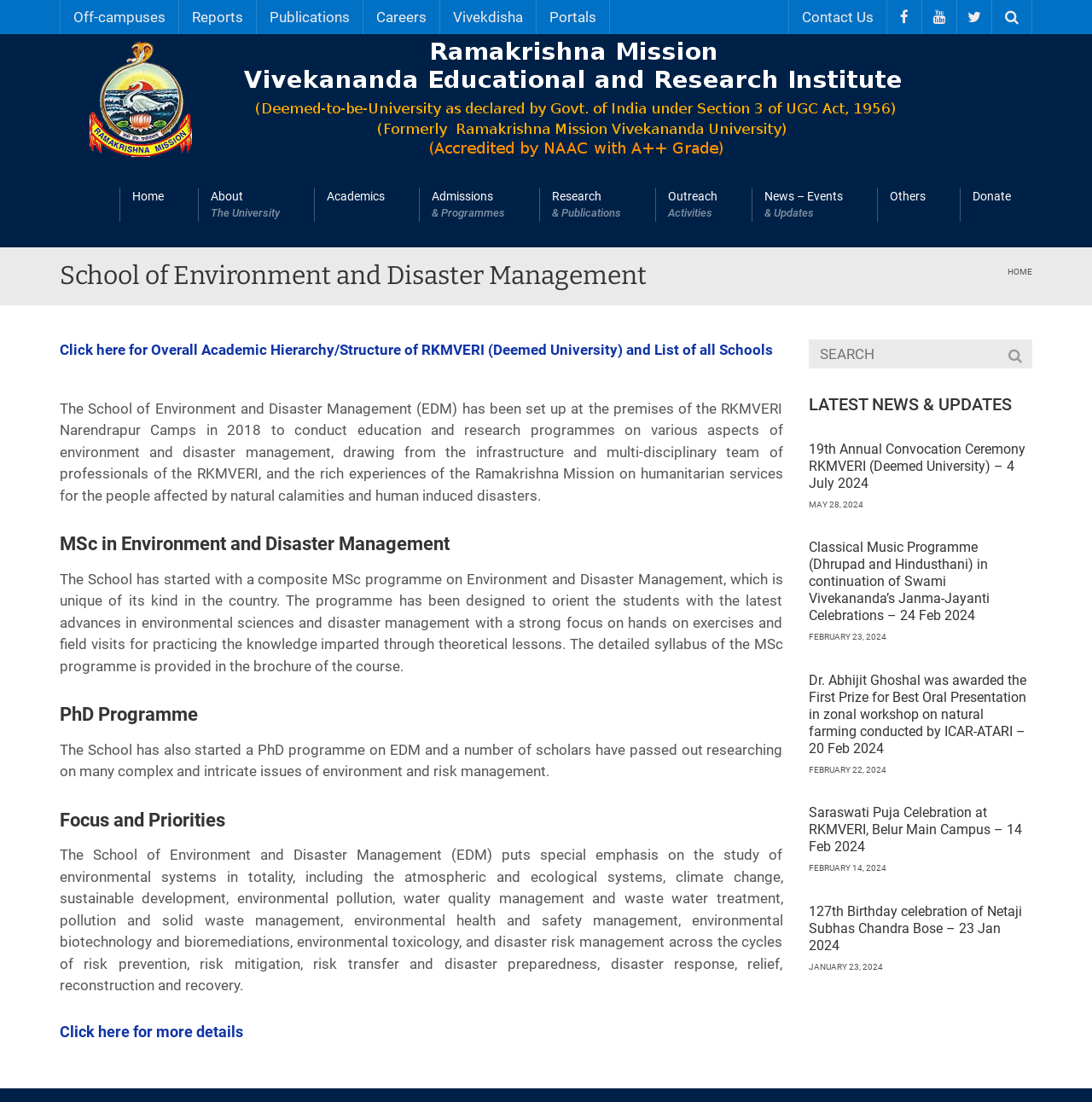Can you specify the bounding box coordinates of the area that needs to be clicked to fulfill the following instruction: "Read more about MSc in Environment and Disaster Management"?

[0.055, 0.483, 0.717, 0.504]